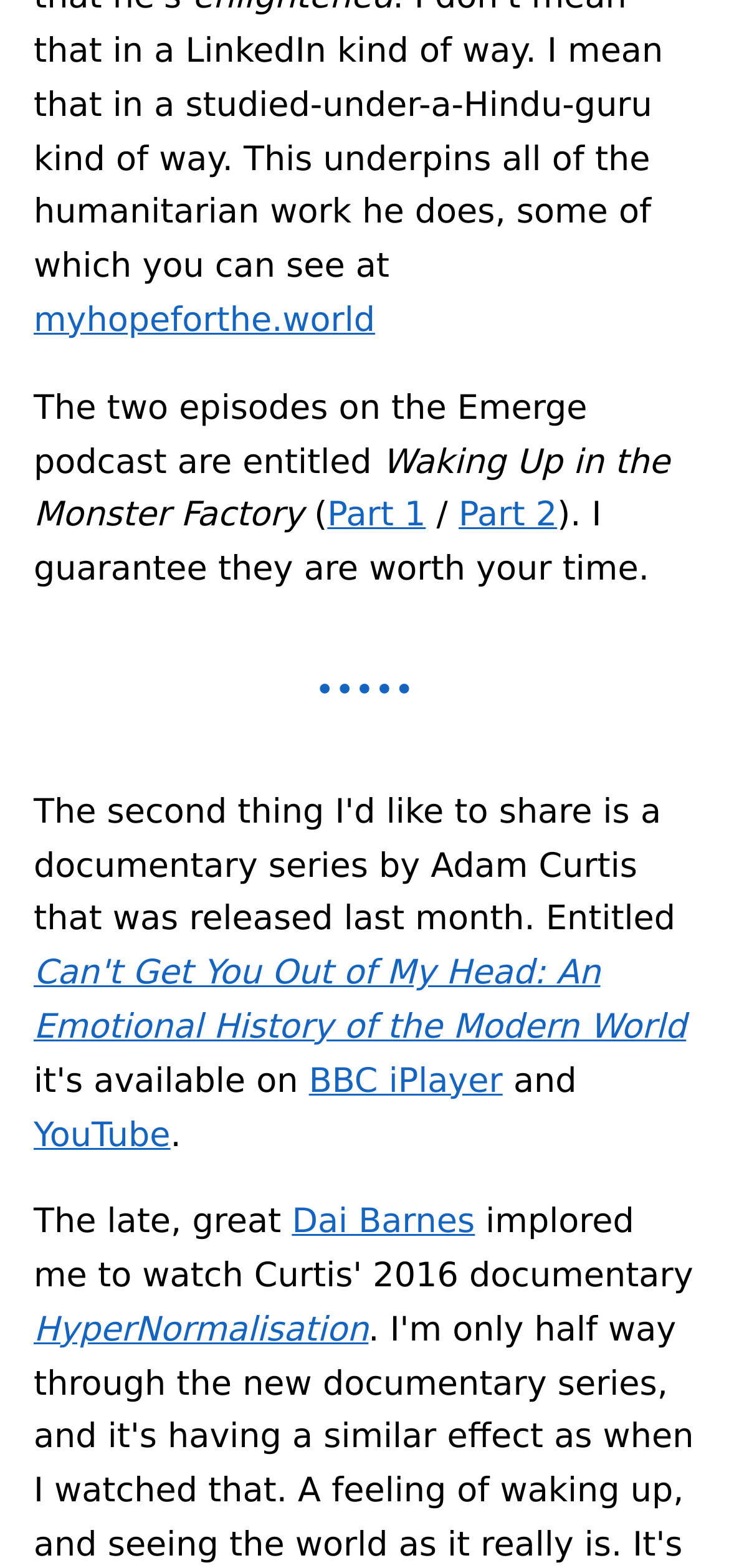Pinpoint the bounding box coordinates of the clickable area needed to execute the instruction: "visit myhopeforthe.world". The coordinates should be specified as four float numbers between 0 and 1, i.e., [left, top, right, bottom].

[0.046, 0.192, 0.515, 0.217]